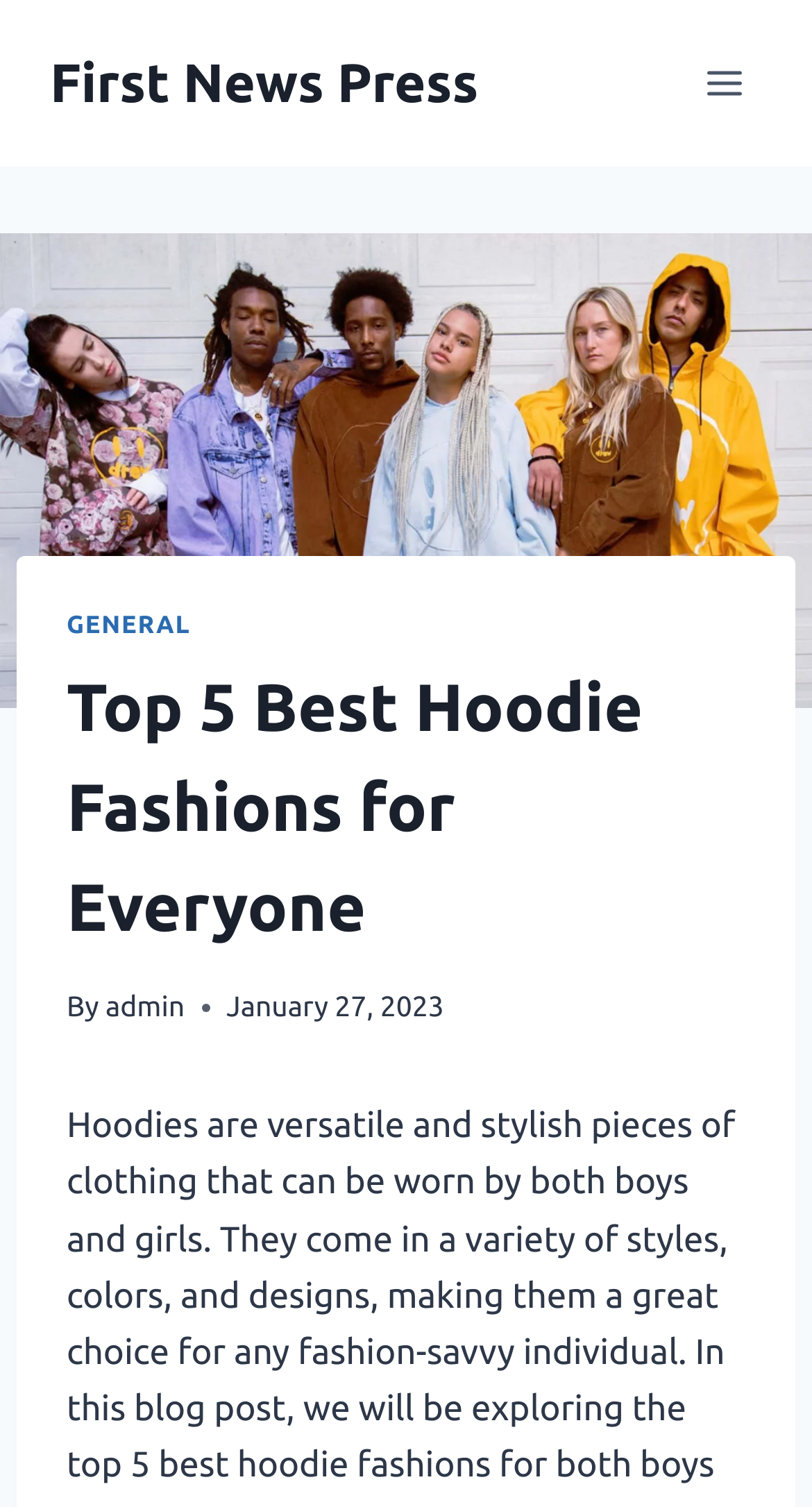Use a single word or phrase to respond to the question:
Who is the author of the article?

admin